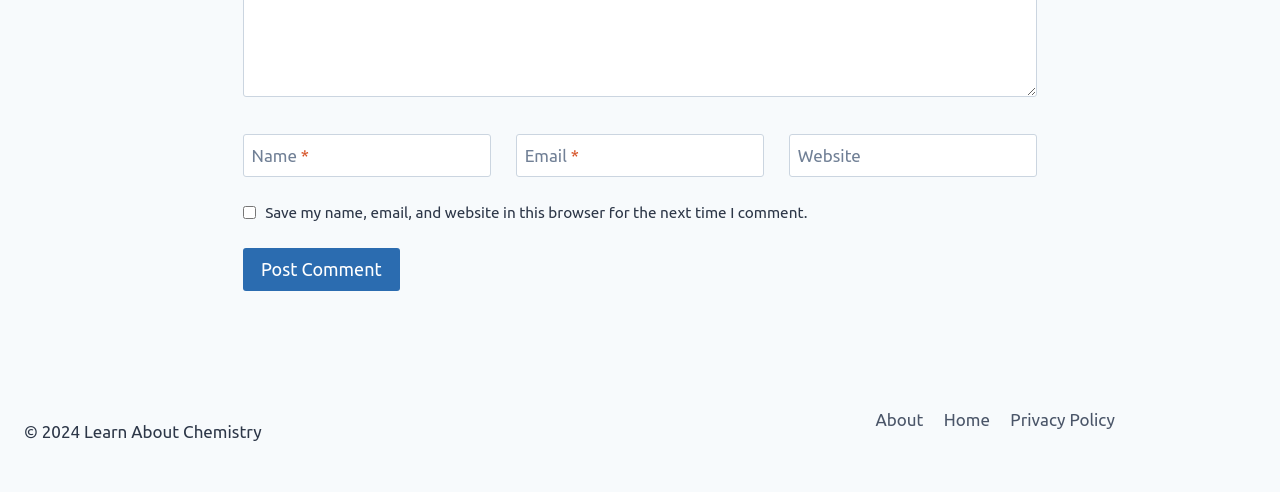Identify the bounding box coordinates of the area you need to click to perform the following instruction: "Check the save comment option".

[0.19, 0.419, 0.2, 0.445]